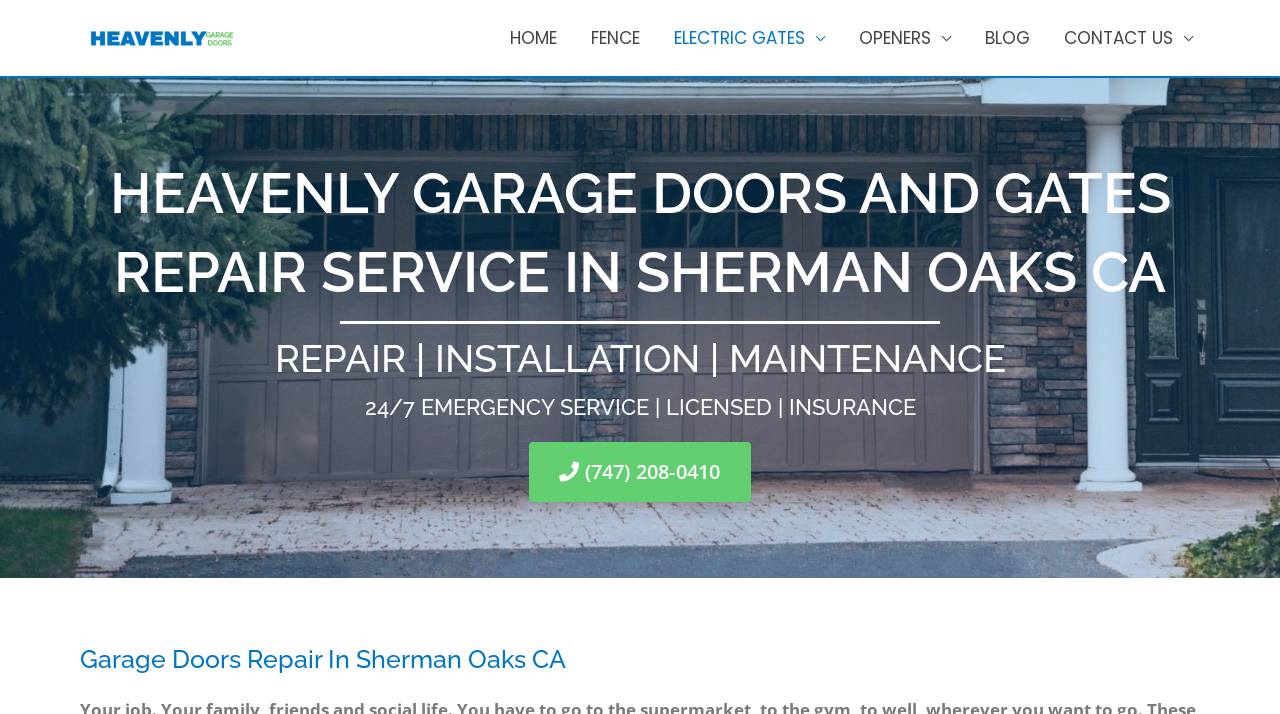Answer the following query concisely with a single word or phrase:
What type of gates does the company repair?

Electric Gates